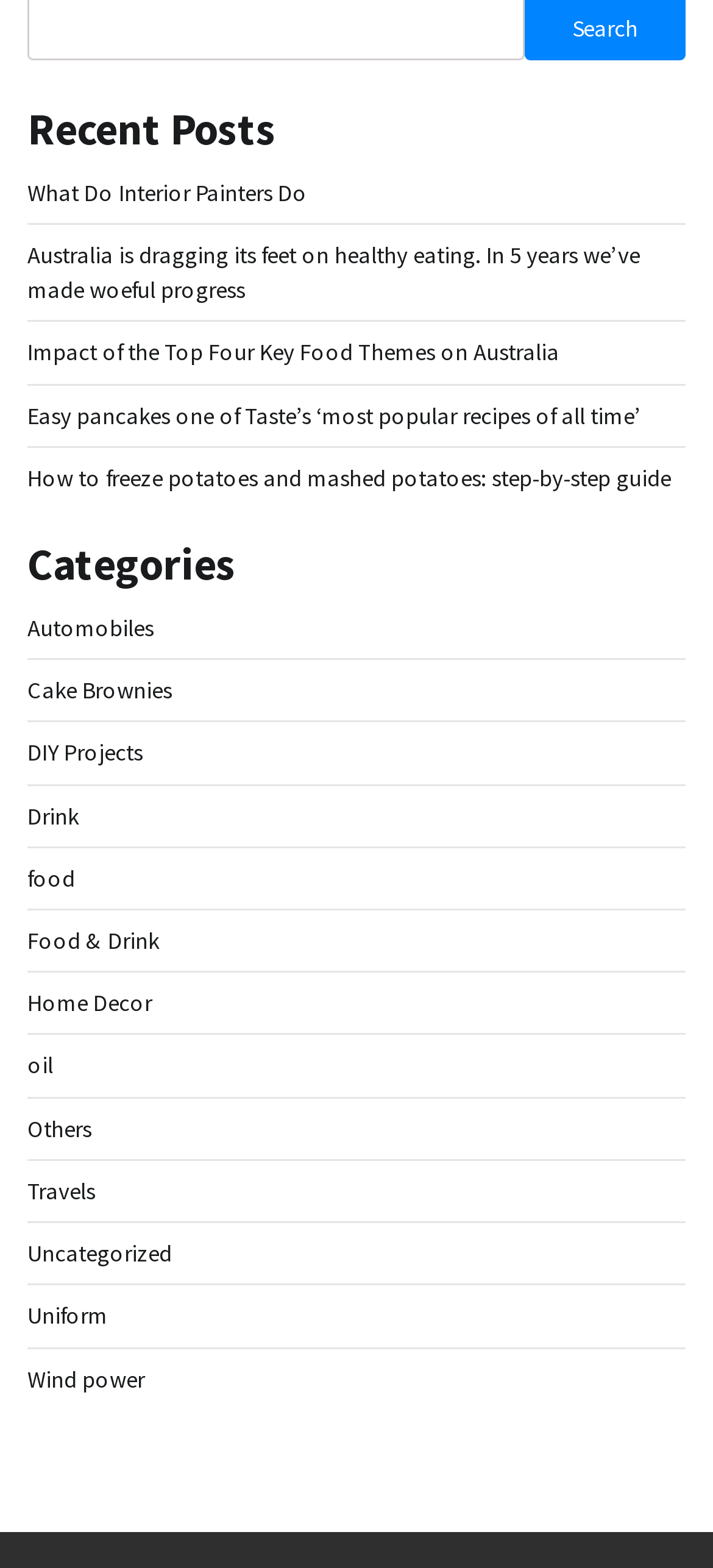How many posts are listed under 'Recent Posts'?
Provide a thorough and detailed answer to the question.

I counted the number of links under the 'Recent Posts' heading, and there are 6 links, each representing a recent post.